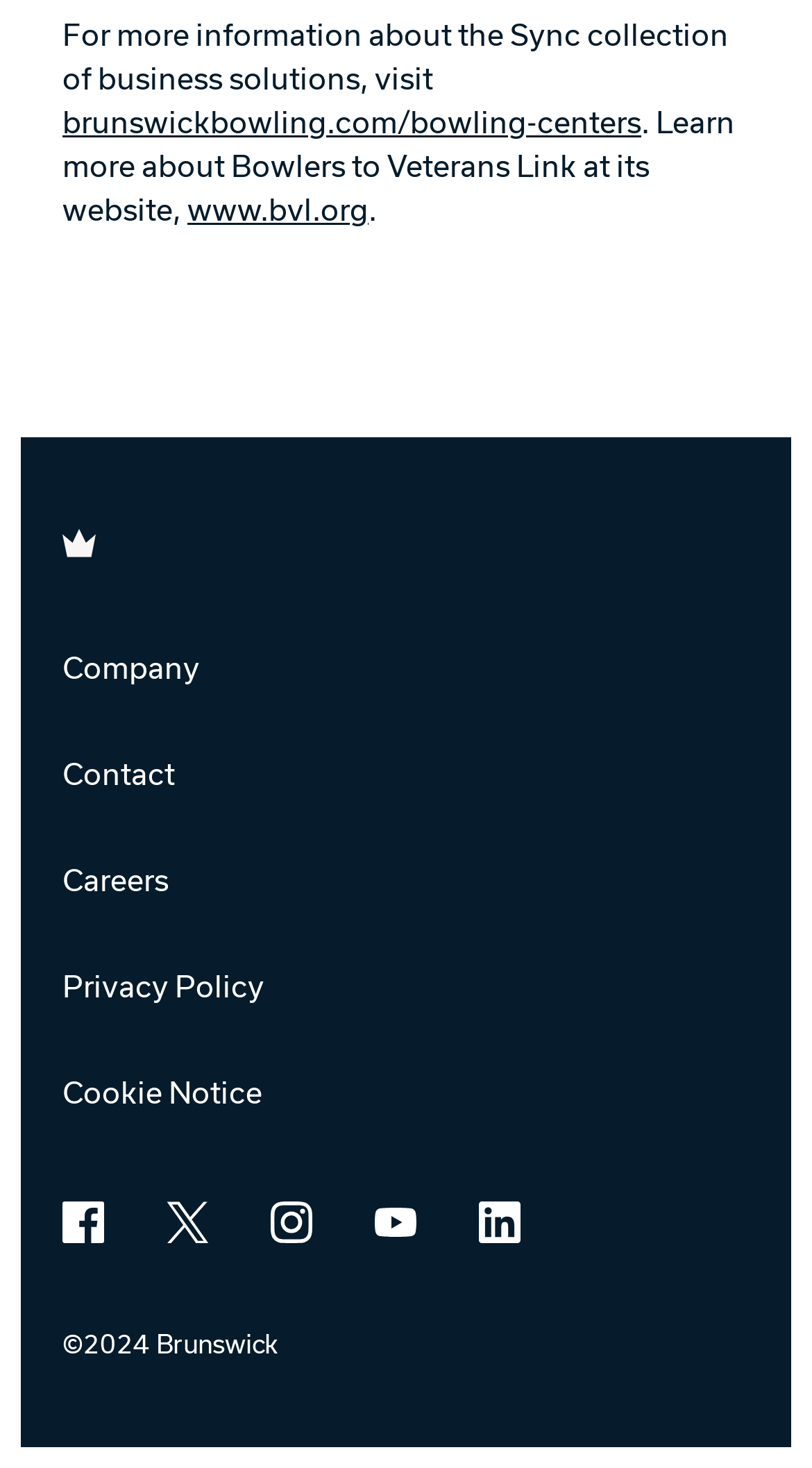What is the year mentioned in the copyright text?
Answer the question based on the image using a single word or a brief phrase.

2024